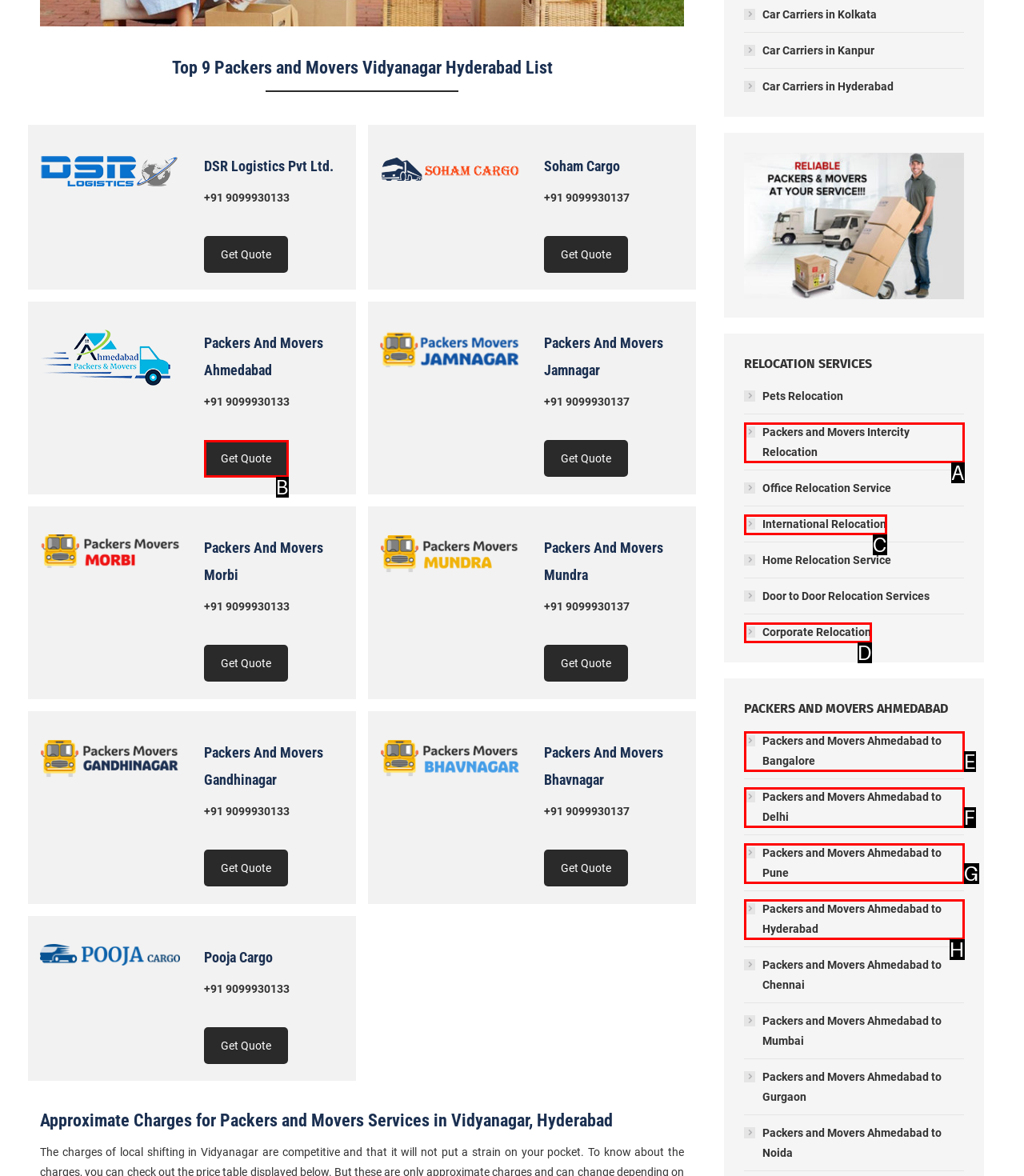Based on the description: Packers and Movers Intercity Relocation, select the HTML element that best fits. Reply with the letter of the correct choice from the options given.

A